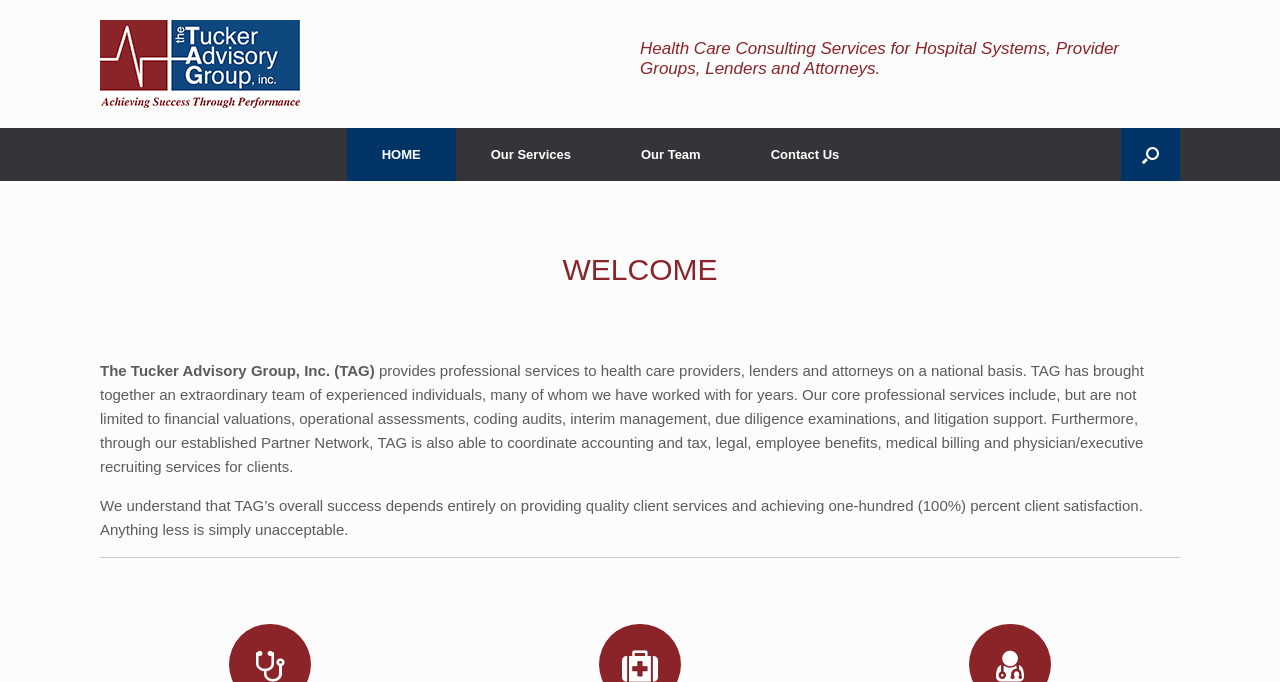What is the company name on the logo? Please answer the question using a single word or phrase based on the image.

Tucker Advisory Group